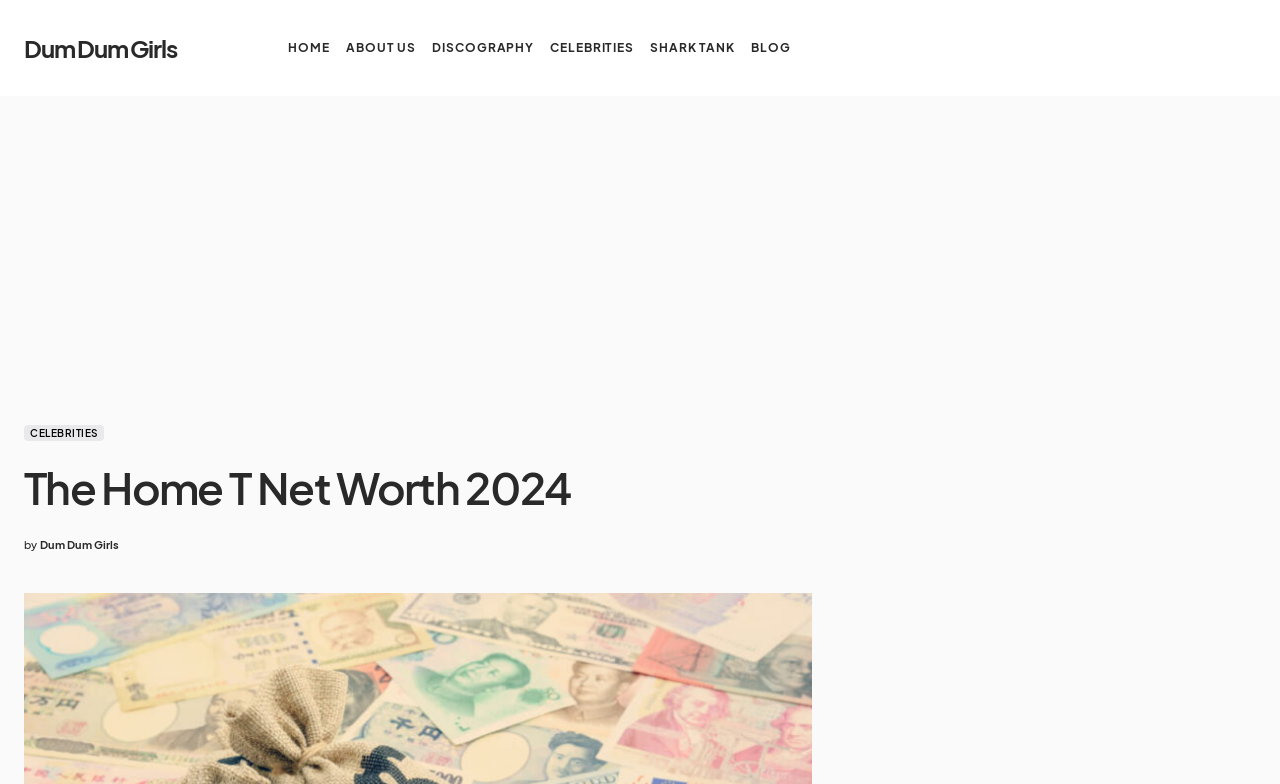Can you find the bounding box coordinates for the element to click on to achieve the instruction: "click Dum Dum Girls"?

[0.019, 0.038, 0.138, 0.084]